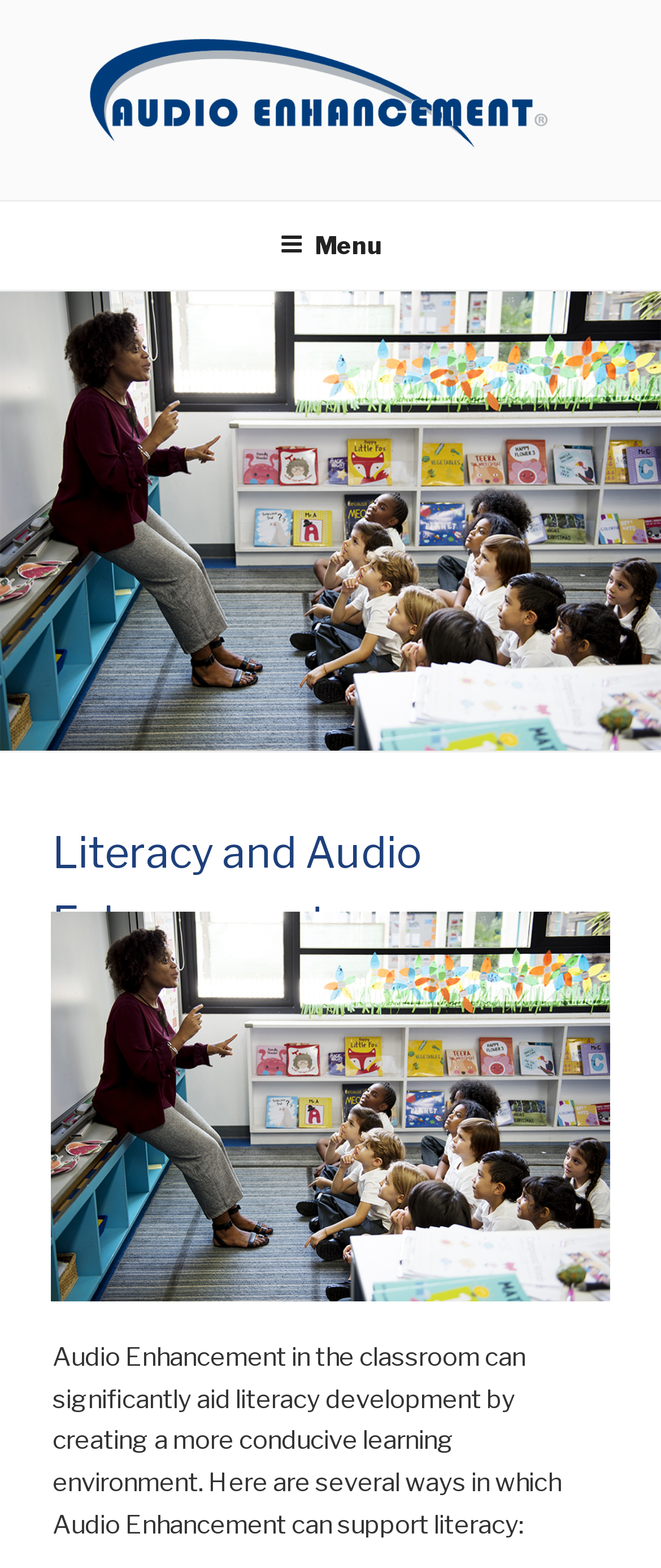Detail the various sections and features of the webpage.

The webpage is about "Literacy and Audio Enhancement" and explores how audio enhancement can aid literacy development in the classroom. At the top-left corner, there is a navigation menu labeled "Top Menu" with a button to expand or collapse it. Below the menu, there is a prominent link "Audio Enhancement" with an accompanying image, which is likely a logo or icon. 

To the right of the link, there is a heading "More Effective Classrooms". Below this heading, there is a section that discusses the benefits of audio enhancement in the classroom. This section starts with a paragraph of text that explains how audio enhancement can support literacy development. 

On the top-right corner, there is another link "AUDIO ENHANCEMENT" which is likely a duplicate of the first link. When the top menu button is expanded, it reveals a dropdown menu with a title "Literacy and Audio Enhancement" and an image, possibly a logo or icon.